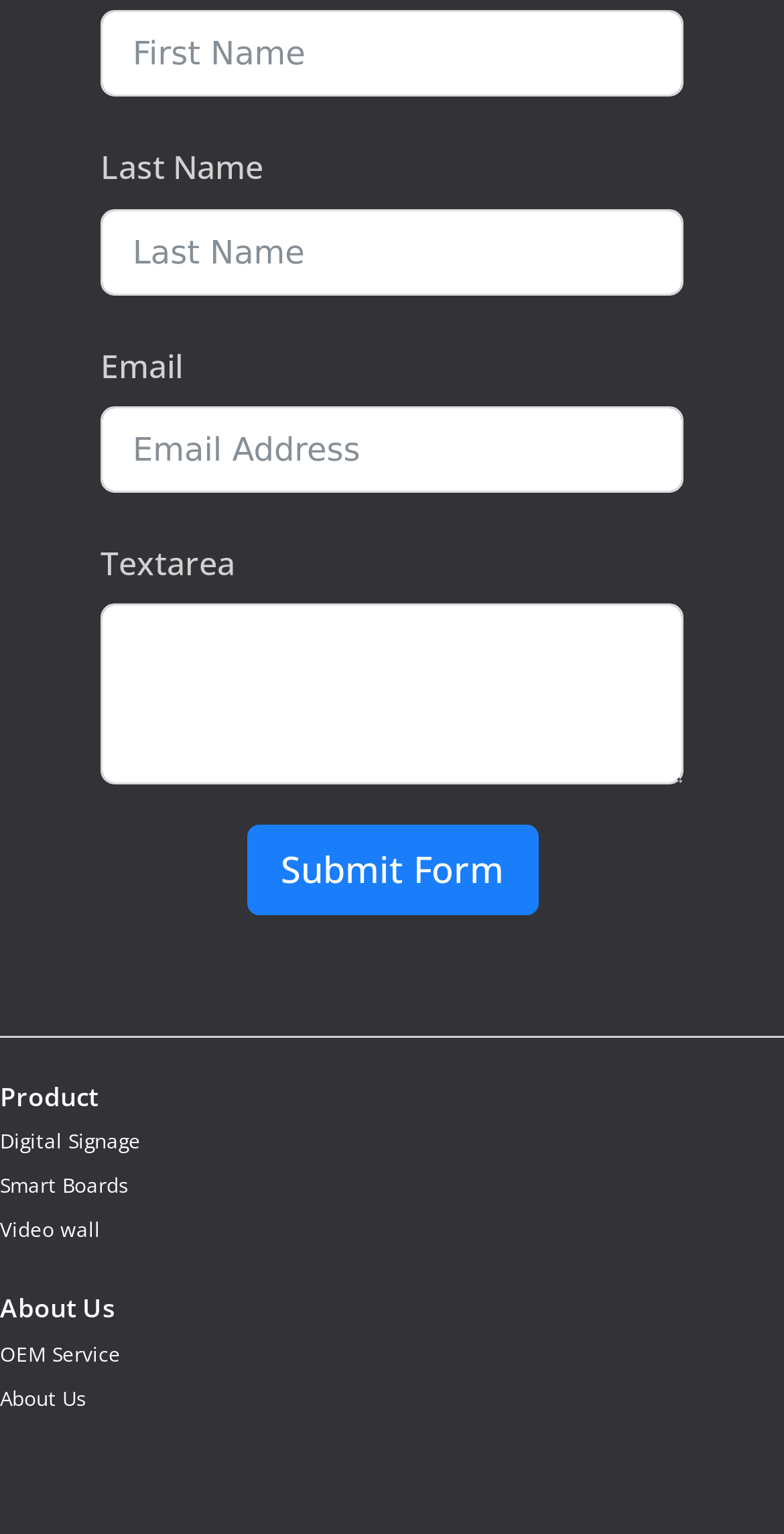Can you find the bounding box coordinates of the area I should click to execute the following instruction: "view E Treatments"?

None